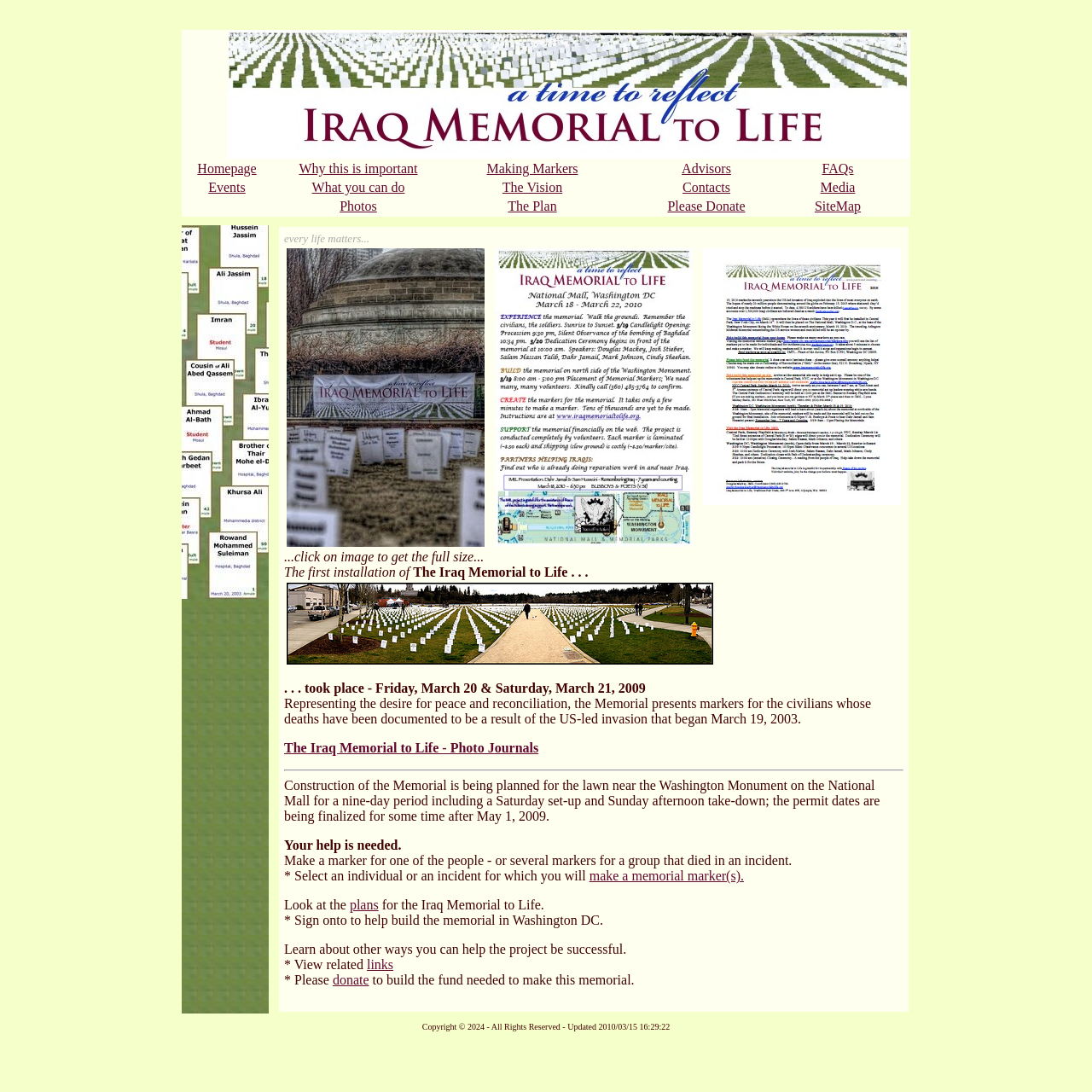Identify the bounding box coordinates of the clickable section necessary to follow the following instruction: "view Photos". The coordinates should be presented as four float numbers from 0 to 1, i.e., [left, top, right, bottom].

[0.311, 0.182, 0.345, 0.195]